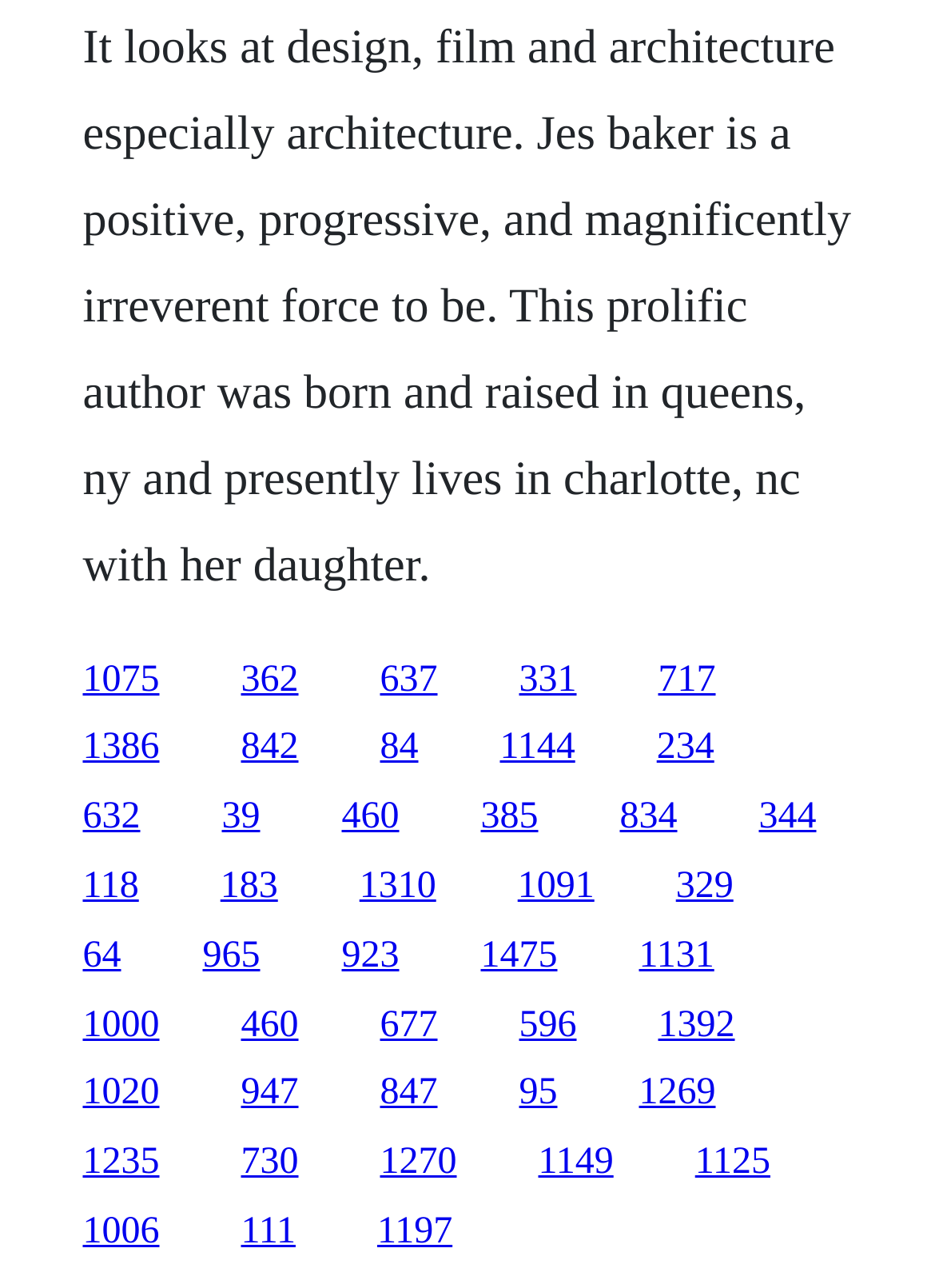Refer to the screenshot and answer the following question in detail:
What is the approximate width of each link?

By examining the bounding box coordinates of the links, I can see that the width of each link is approximately 0.08, which is the difference between the right and left x-coordinates.